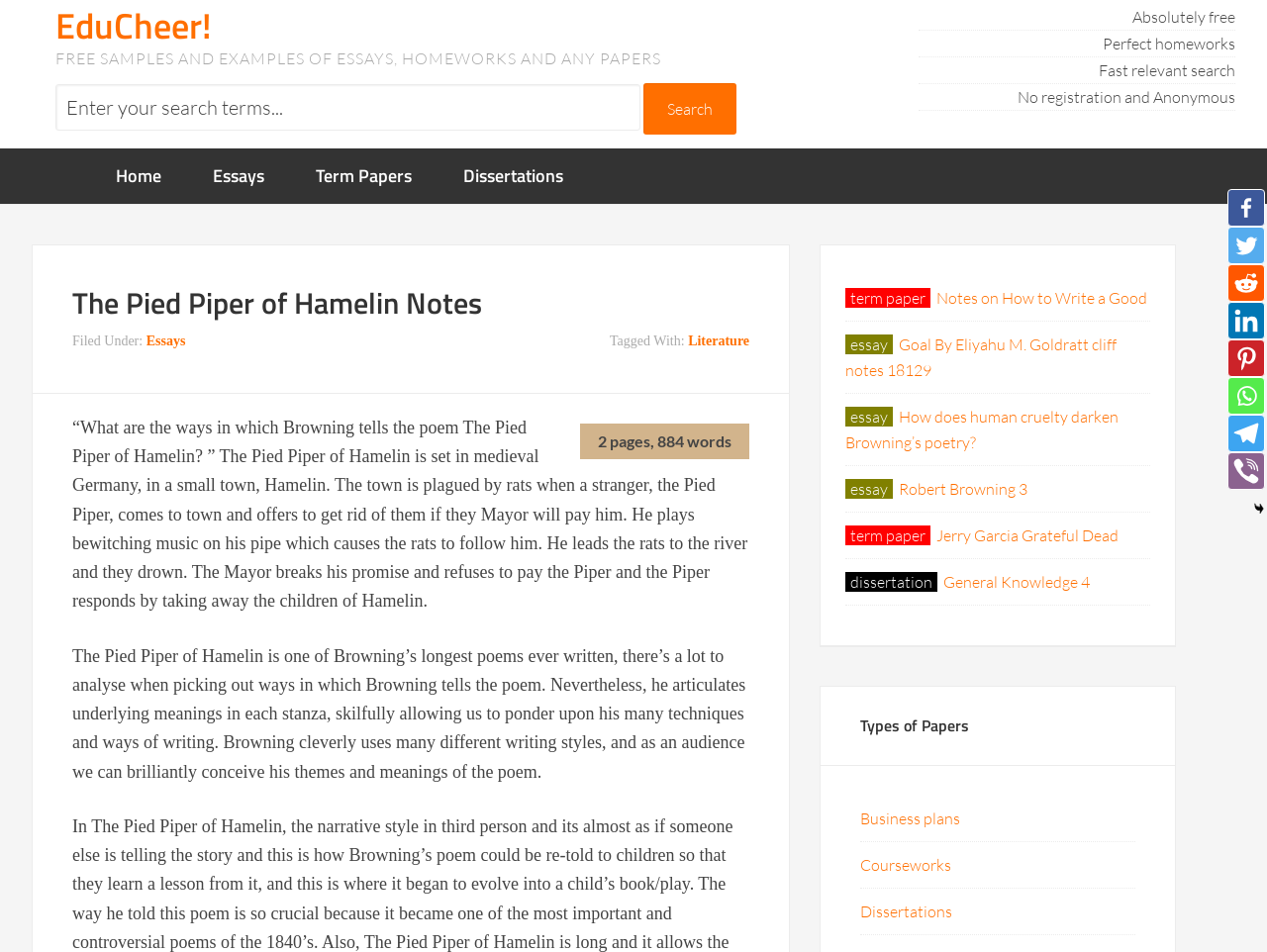Identify the bounding box for the described UI element: "Business plans".

[0.679, 0.85, 0.758, 0.87]